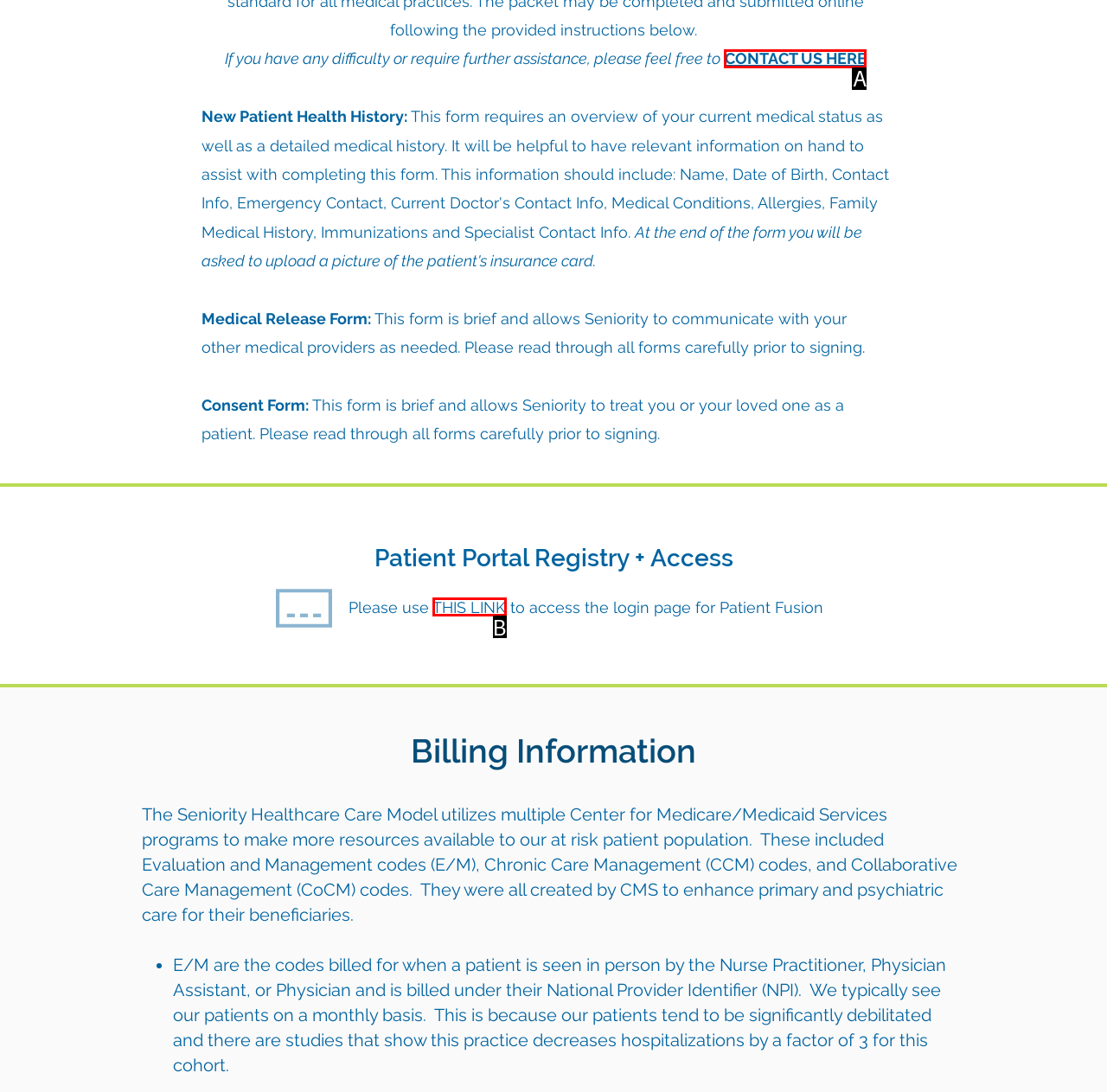With the provided description: THIS LINK, select the most suitable HTML element. Respond with the letter of the selected option.

B